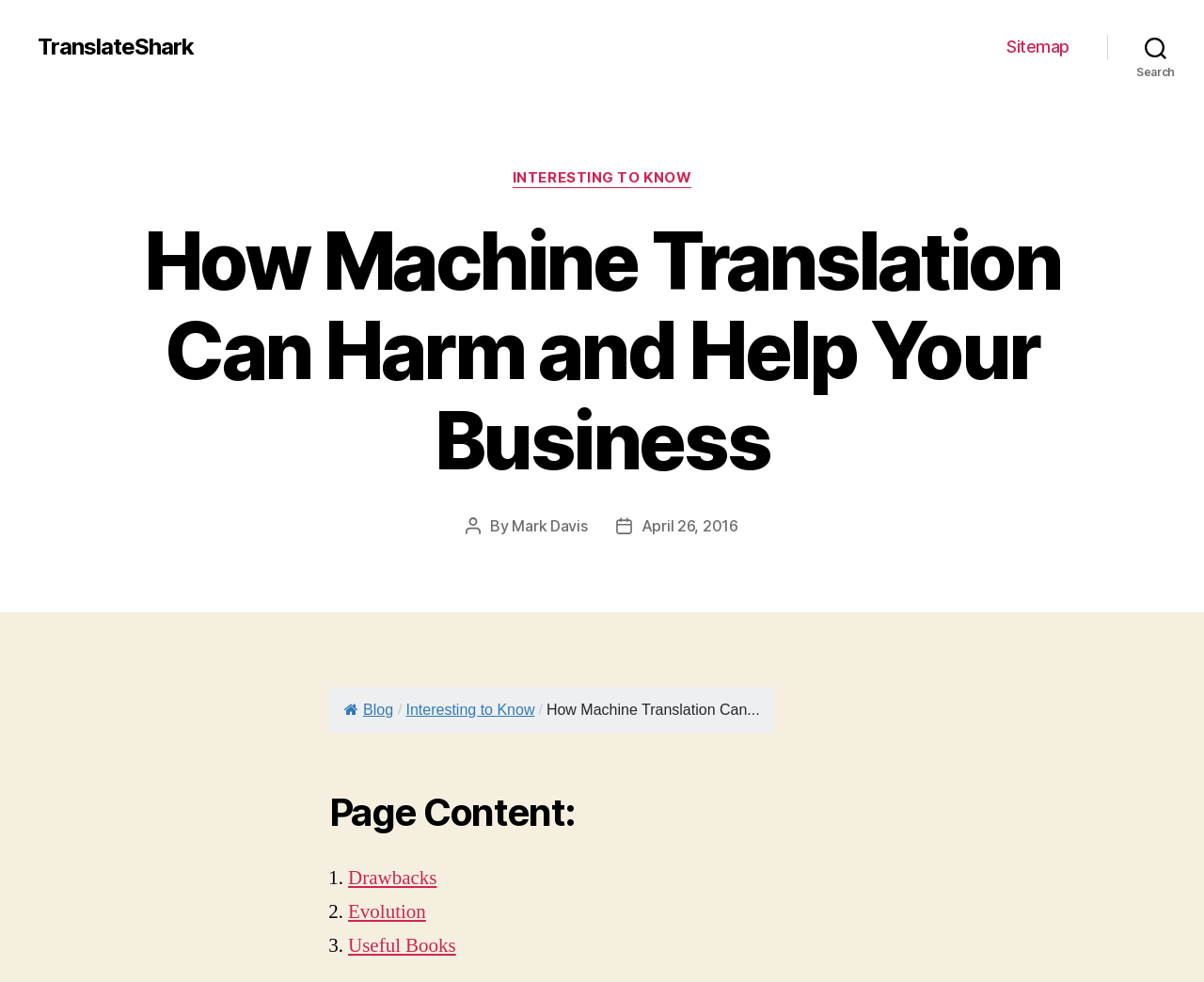Can you specify the bounding box coordinates for the region that should be clicked to fulfill this instruction: "learn about drawbacks".

[0.289, 0.881, 0.363, 0.907]